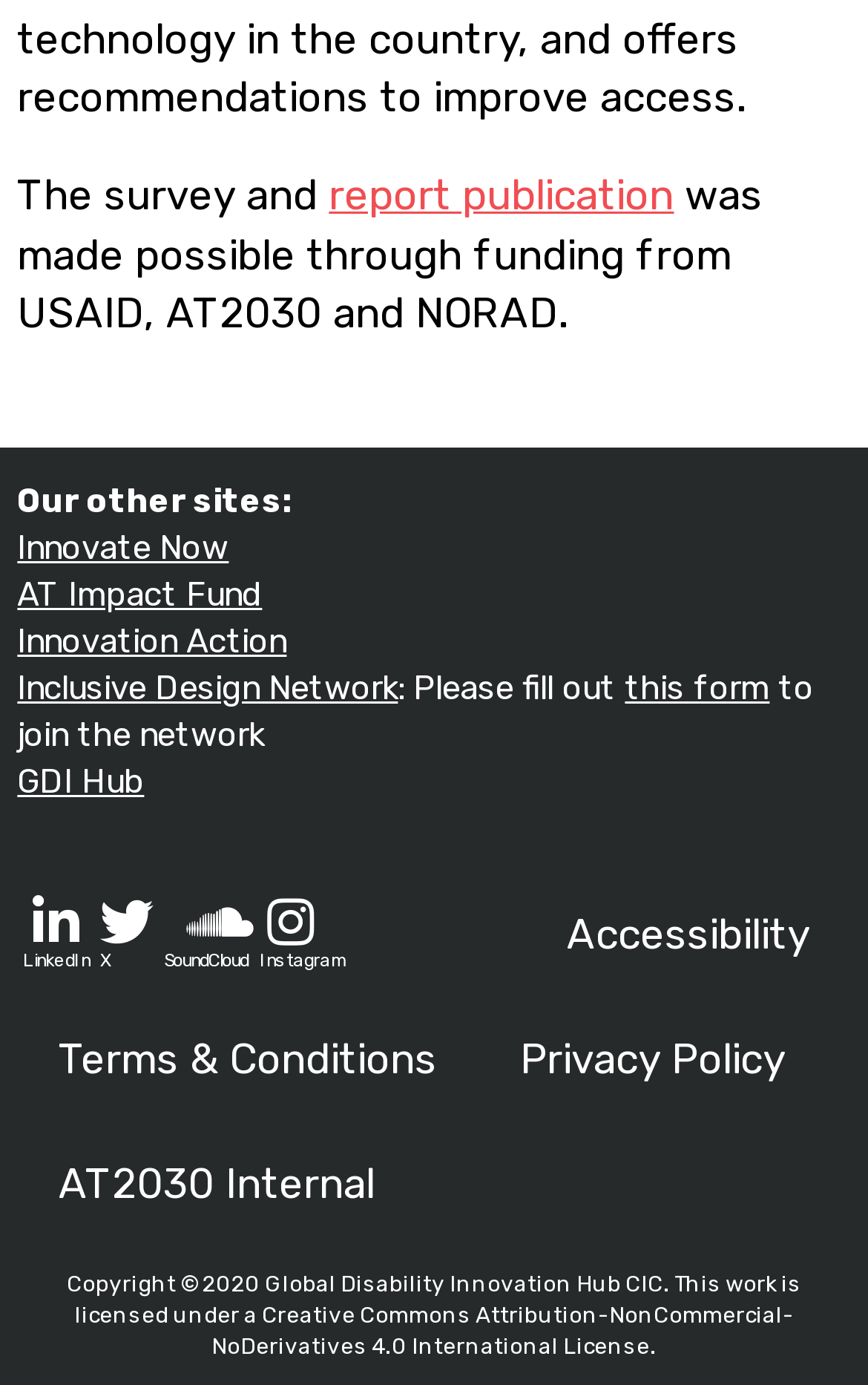Determine the bounding box coordinates of the clickable element to achieve the following action: 'Log In'. Provide the coordinates as four float values between 0 and 1, formatted as [left, top, right, bottom].

None